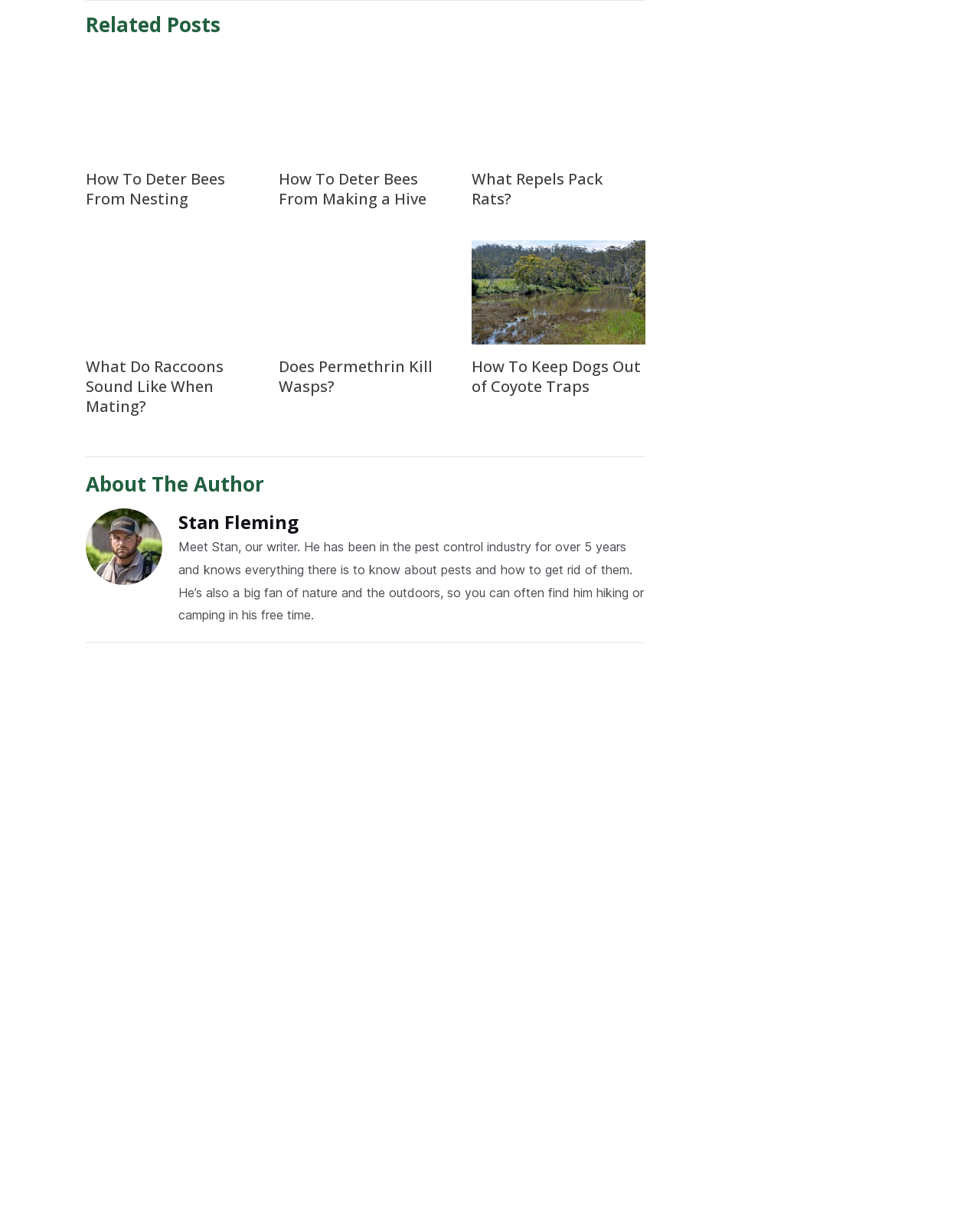What type of images are used in the webpage?
Please interpret the details in the image and answer the question thoroughly.

I observed that the webpage uses images of various pests, such as bees, wasps, rodents, and wildlife, to illustrate the topics being discussed. These images are likely used to help users visualize the pests and understand the content better.